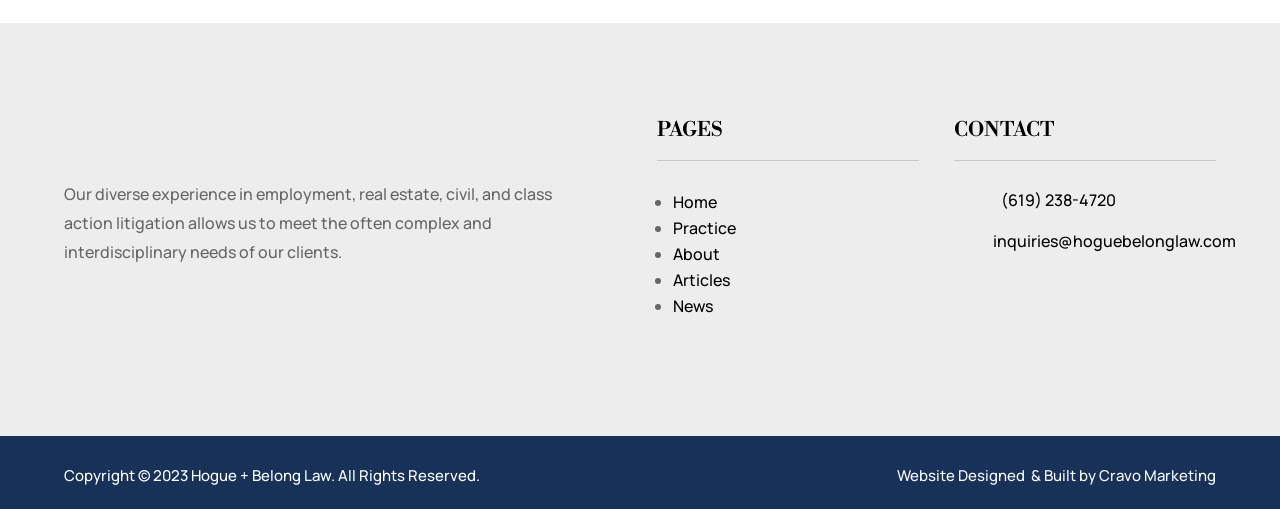What is the copyright year of the law firm's website?
With the help of the image, please provide a detailed response to the question.

The copyright year of the law firm's website is 2023, which is mentioned at the bottom of the webpage with a bounding box of [0.05, 0.914, 0.375, 0.955].